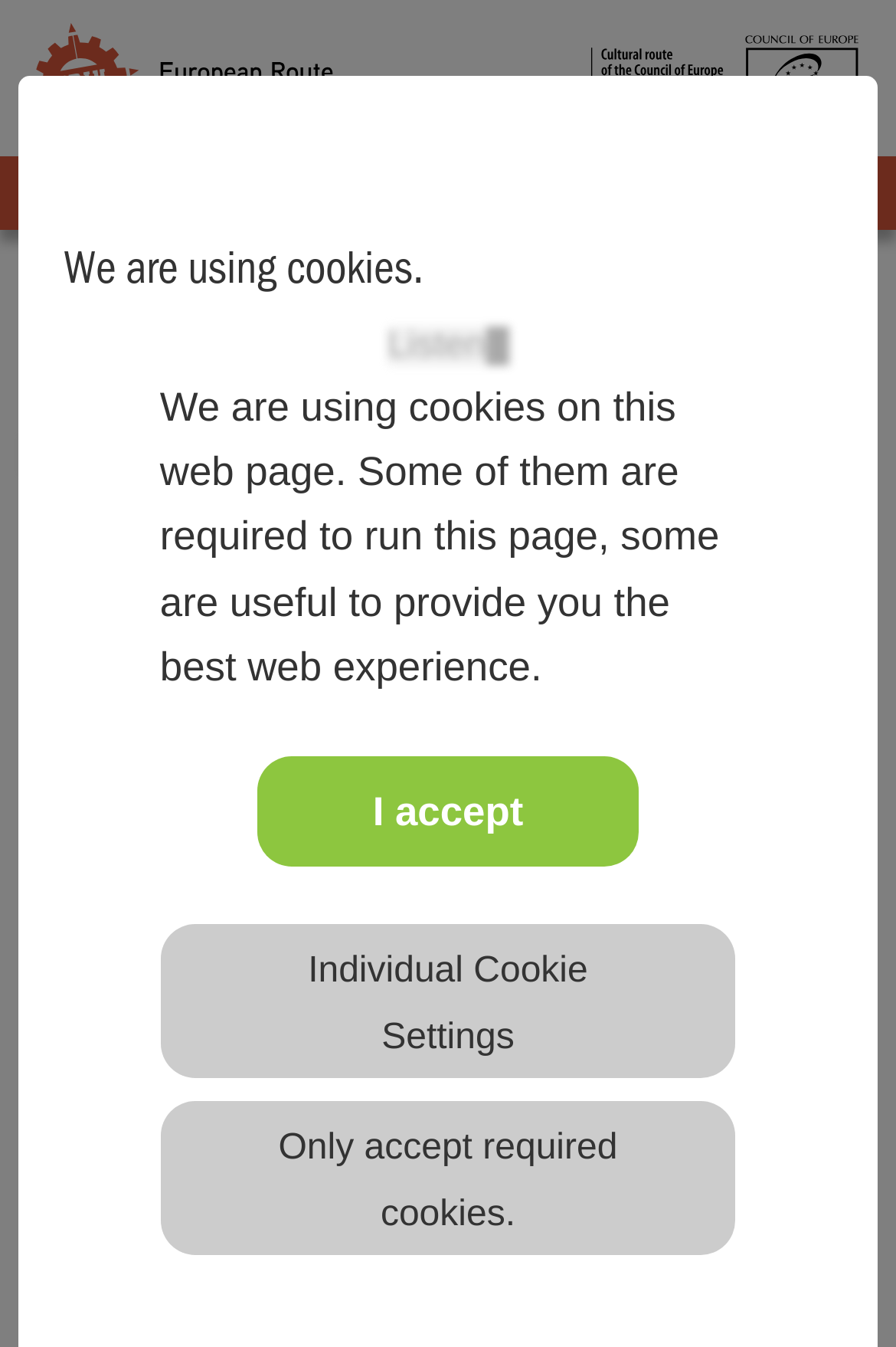What is the bounding box coordinate of the ERIH Logo?
Based on the image, answer the question with a single word or brief phrase.

[0.026, 0.017, 0.435, 0.102]